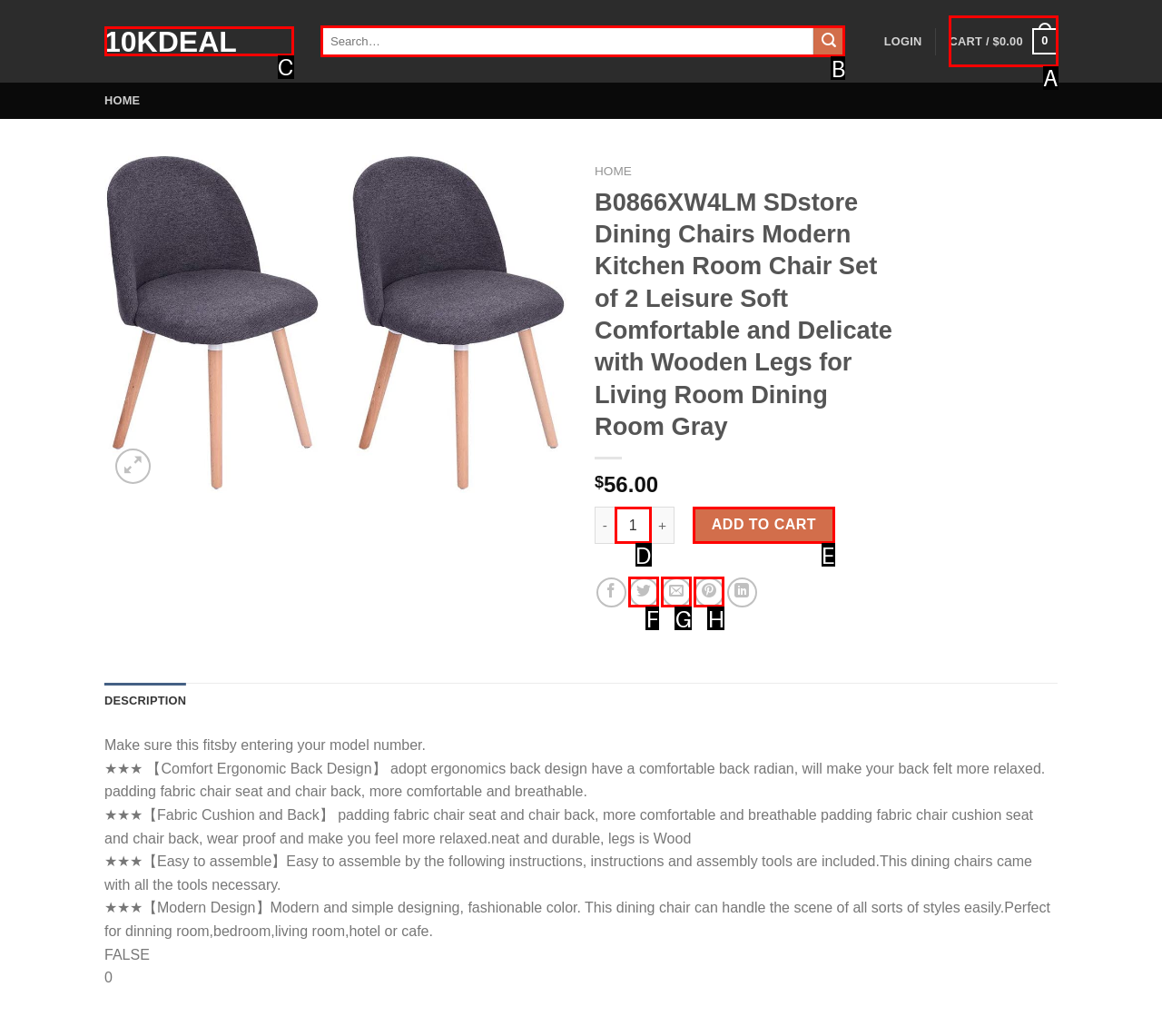To perform the task "Search for a product", which UI element's letter should you select? Provide the letter directly.

B